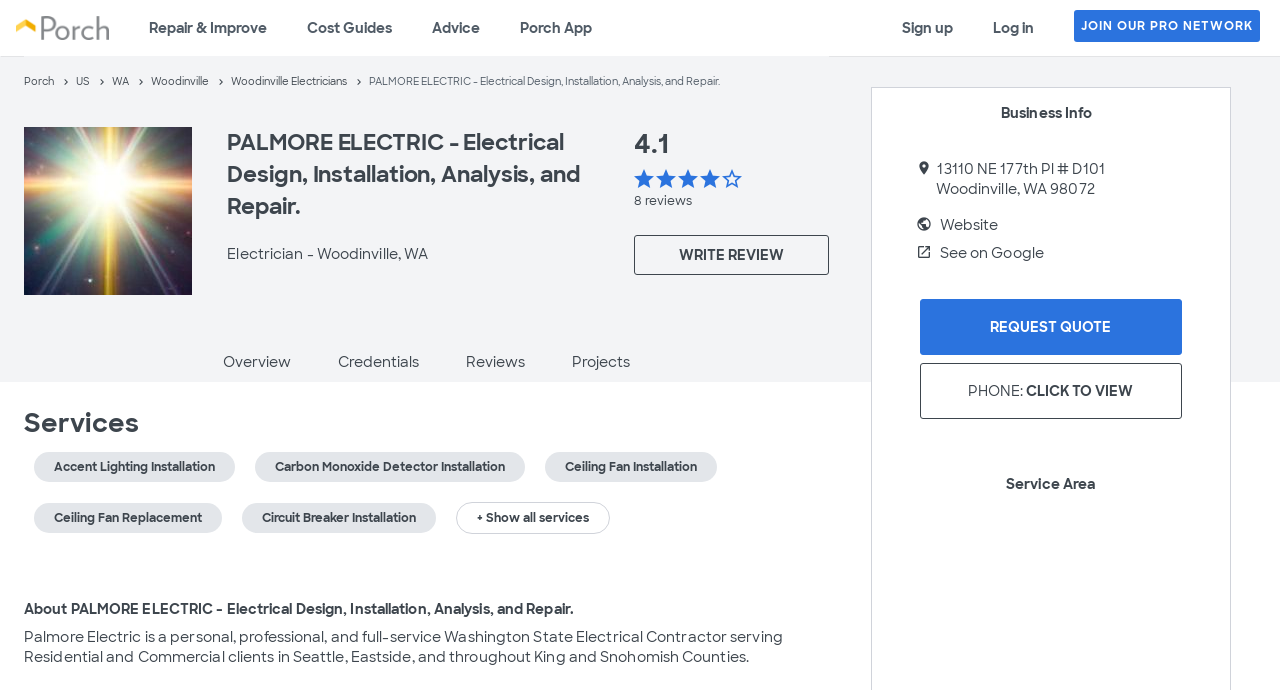Please provide the bounding box coordinates for the element that needs to be clicked to perform the following instruction: "Show all services provided by PALMORE ELECTRIC". The coordinates should be given as four float numbers between 0 and 1, i.e., [left, top, right, bottom].

[0.356, 0.727, 0.477, 0.774]